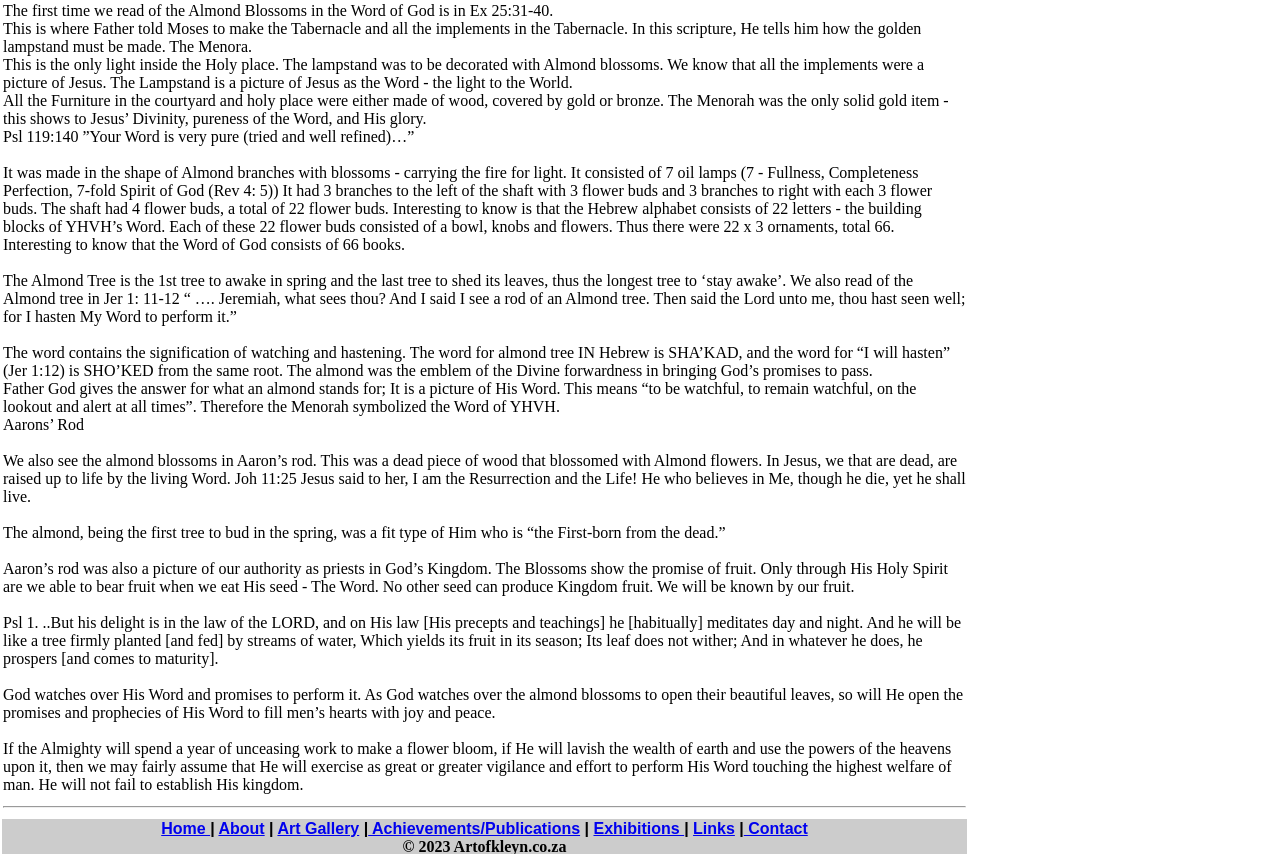Reply to the question with a brief word or phrase: What is the significance of Aaron's rod?

Authority as priests